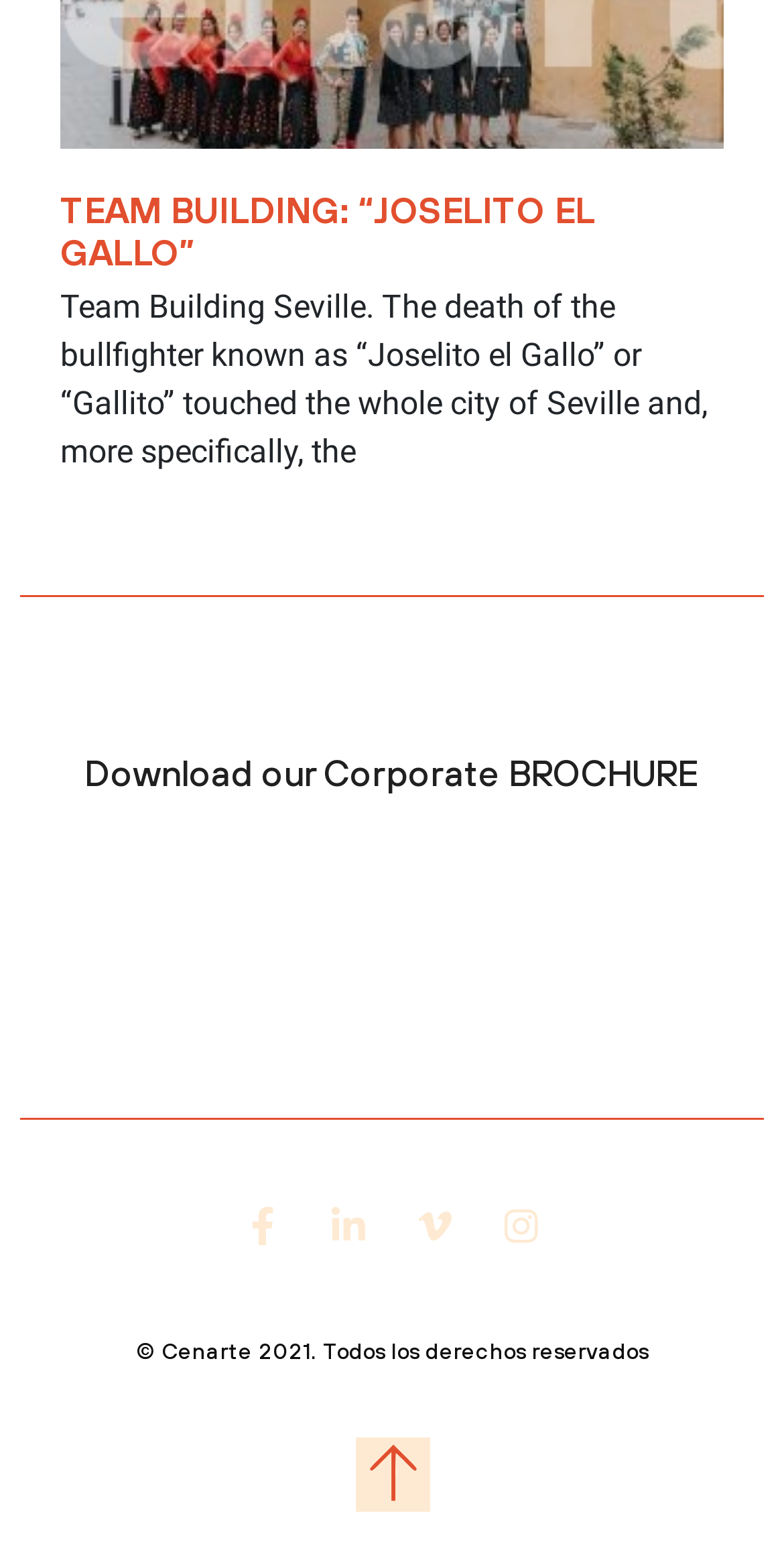What is the name of the company?
Please utilize the information in the image to give a detailed response to the question.

The copyright information '© Cenarte 2021. Todos los derechos reservados' suggests that the name of the company is Cenarte.